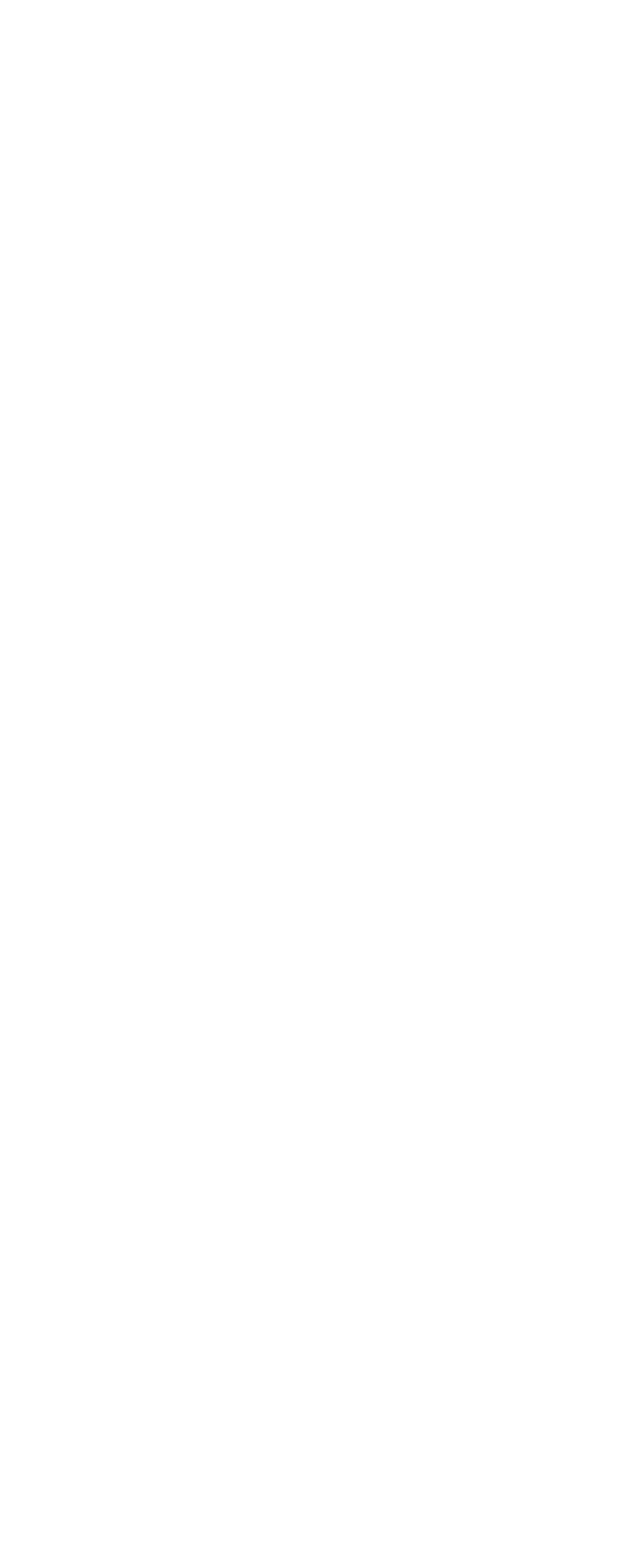Please identify the bounding box coordinates of the element that needs to be clicked to execute the following command: "check the article about 100+ Car Accident Statistics". Provide the bounding box using four float numbers between 0 and 1, formatted as [left, top, right, bottom].

[0.026, 0.779, 0.308, 0.862]